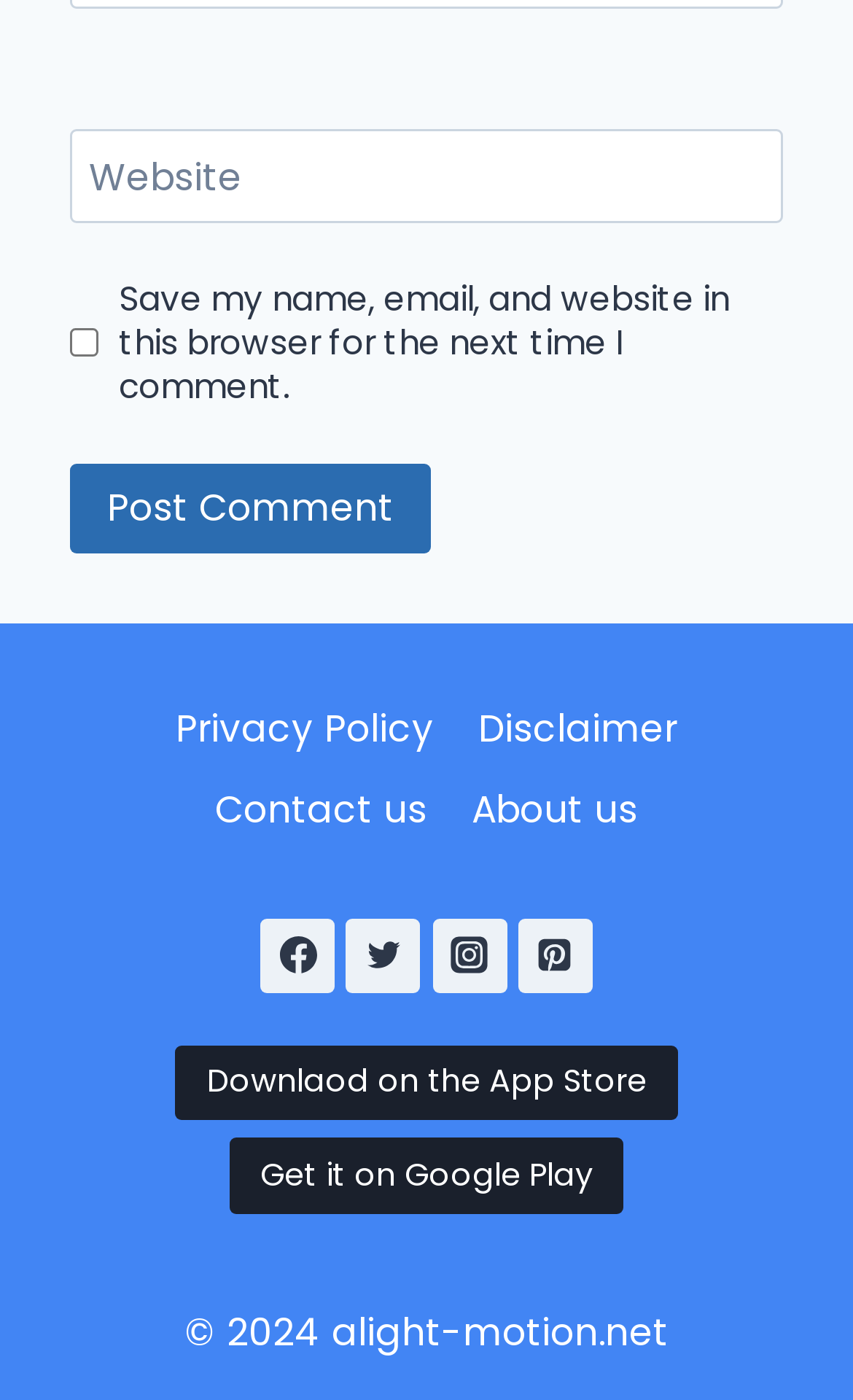Please determine the bounding box coordinates for the element that should be clicked to follow these instructions: "Follow on Facebook".

[0.306, 0.656, 0.393, 0.709]